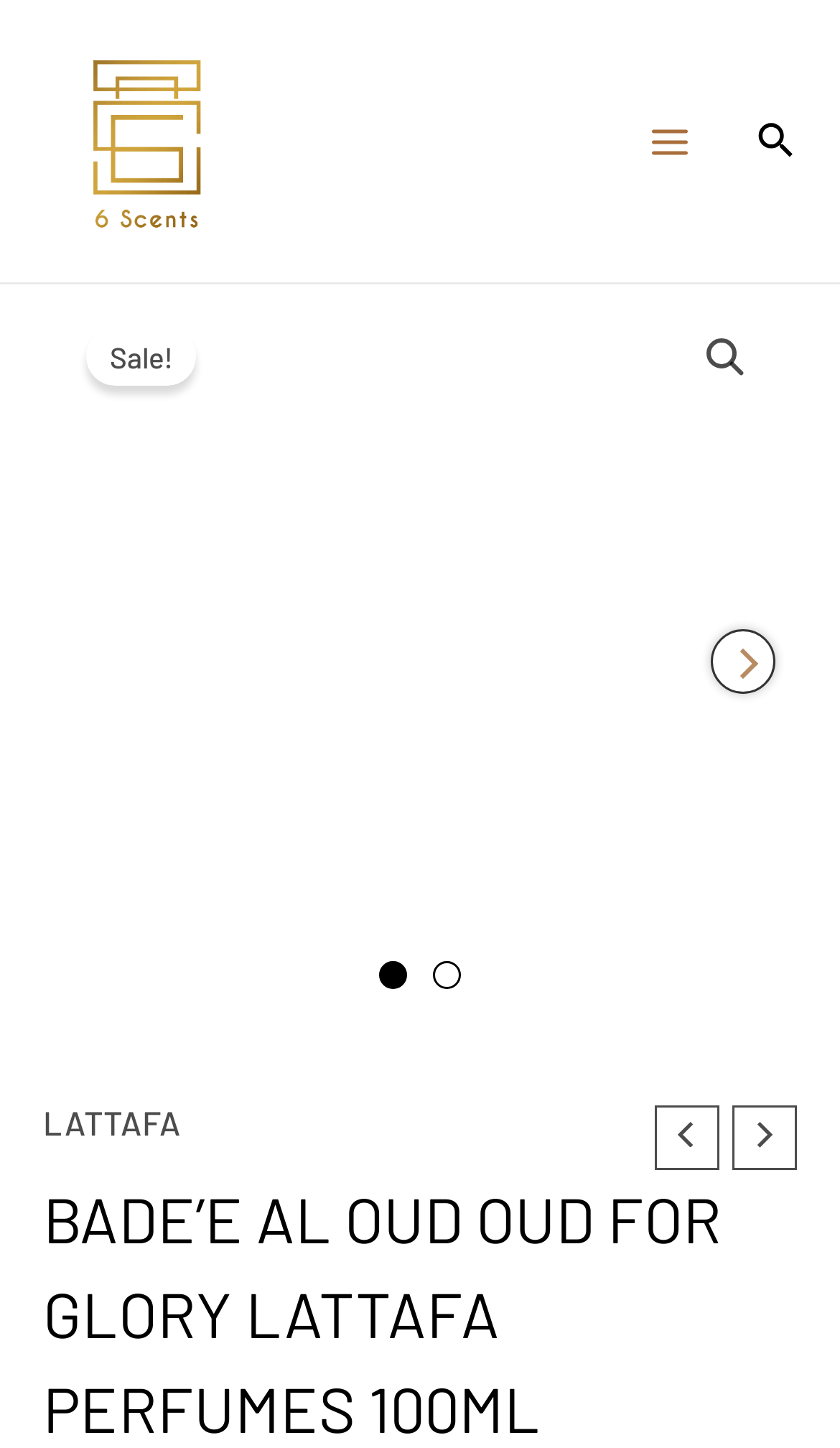Identify the bounding box for the described UI element. Provide the coordinates in (top-left x, top-left y, bottom-right x, bottom-right y) format with values ranging from 0 to 1: aria-label="Search icon link"

[0.902, 0.083, 0.949, 0.116]